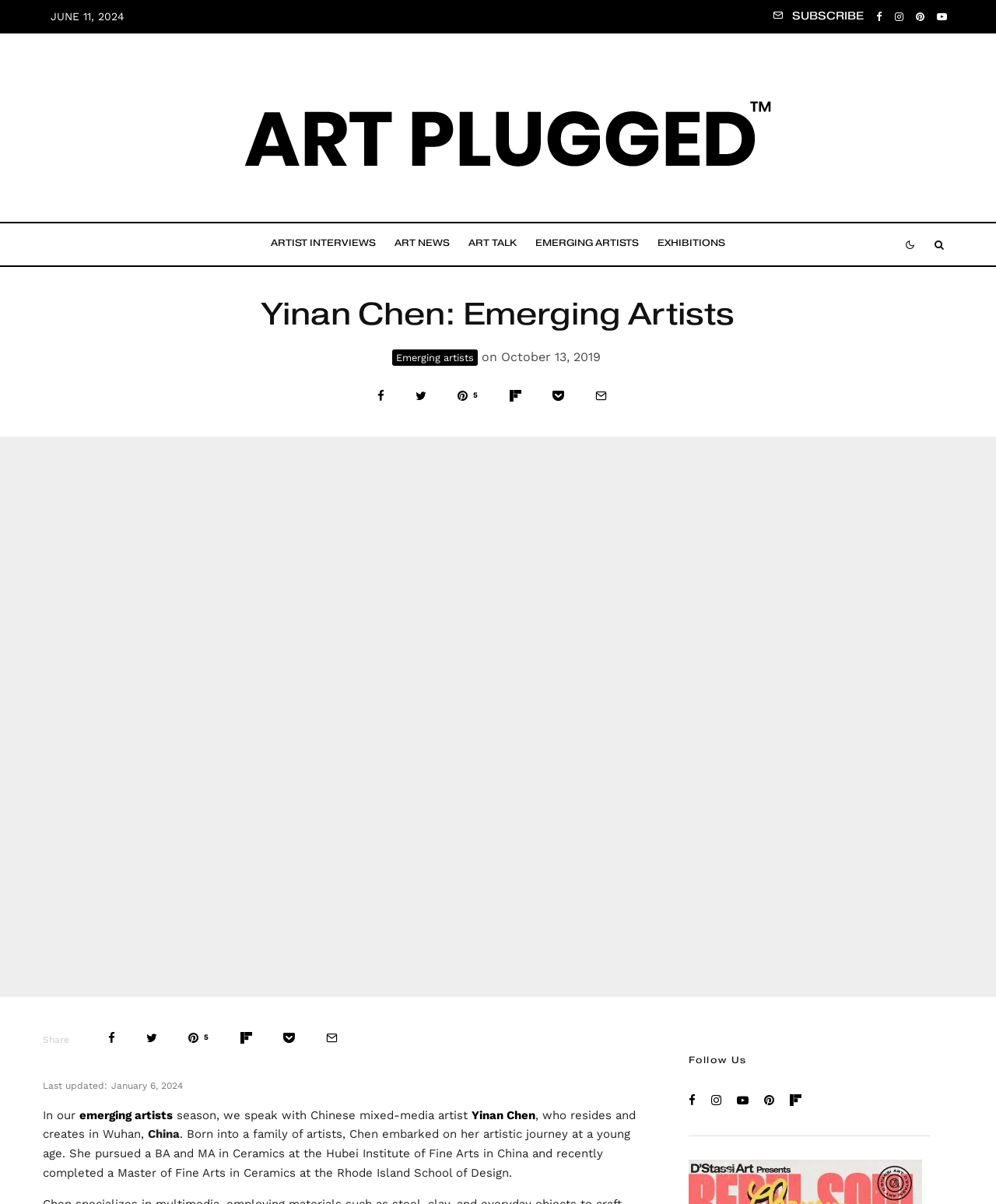Please respond to the question using a single word or phrase:
What is the type of art the artist specializes in?

Mixed-media and Ceramics